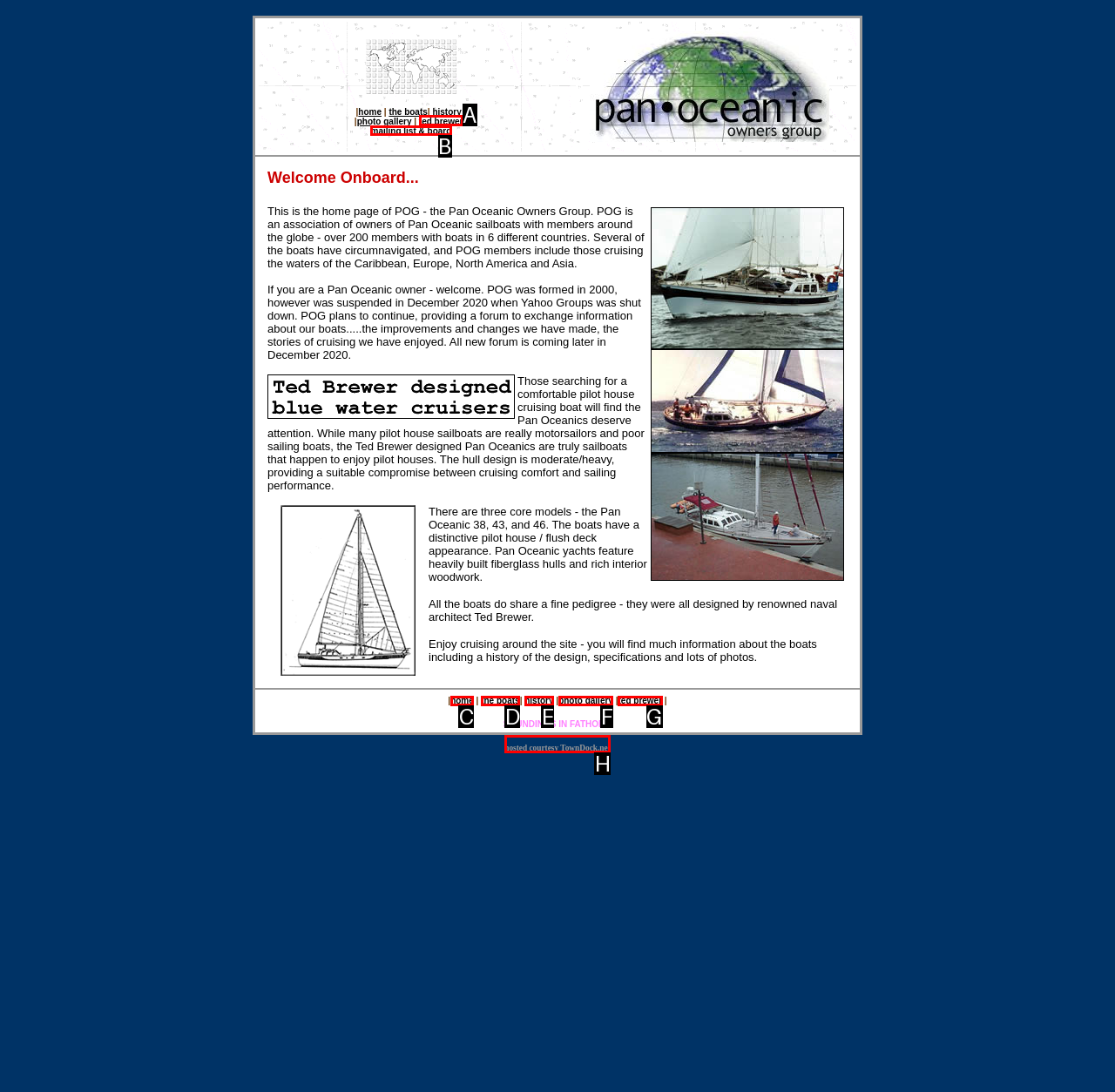Choose the UI element you need to click to carry out the task: learn about Ted Brewer's designs.
Respond with the corresponding option's letter.

A